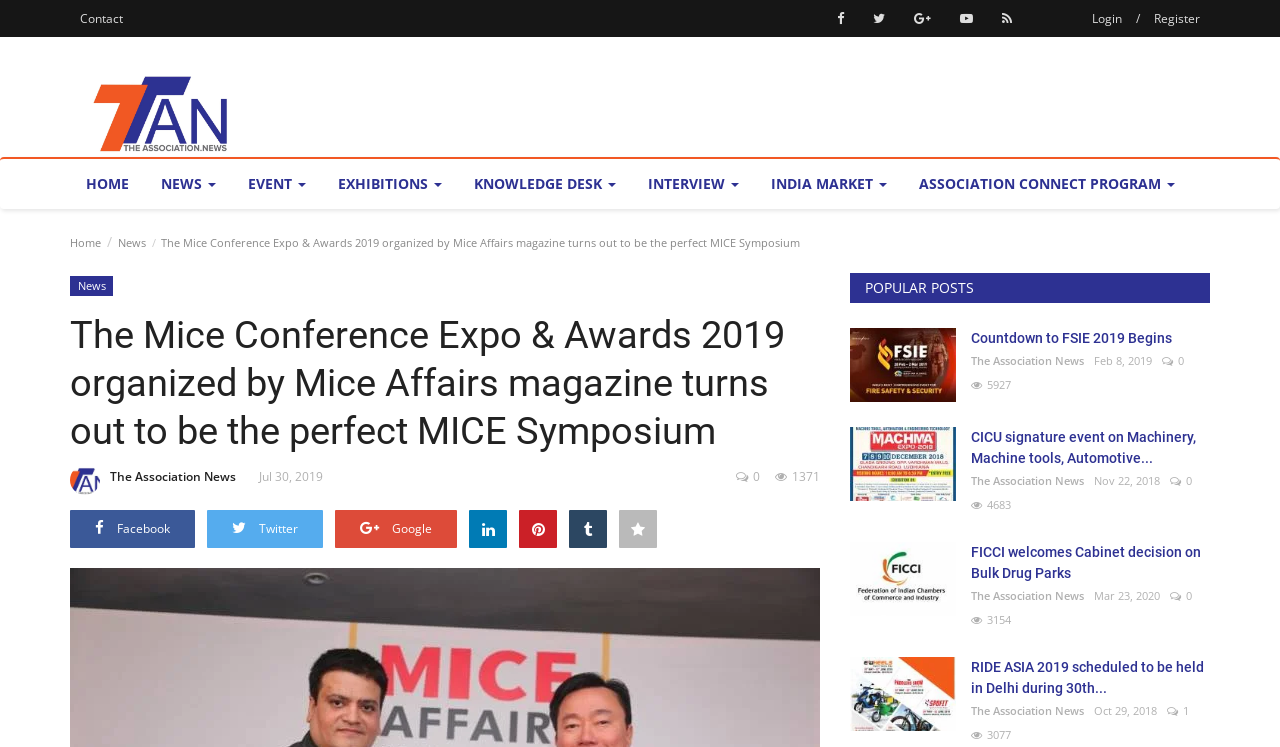Please locate the clickable area by providing the bounding box coordinates to follow this instruction: "Click on the 'Countdown to FSIE 2019 Begins' article".

[0.759, 0.439, 0.945, 0.467]